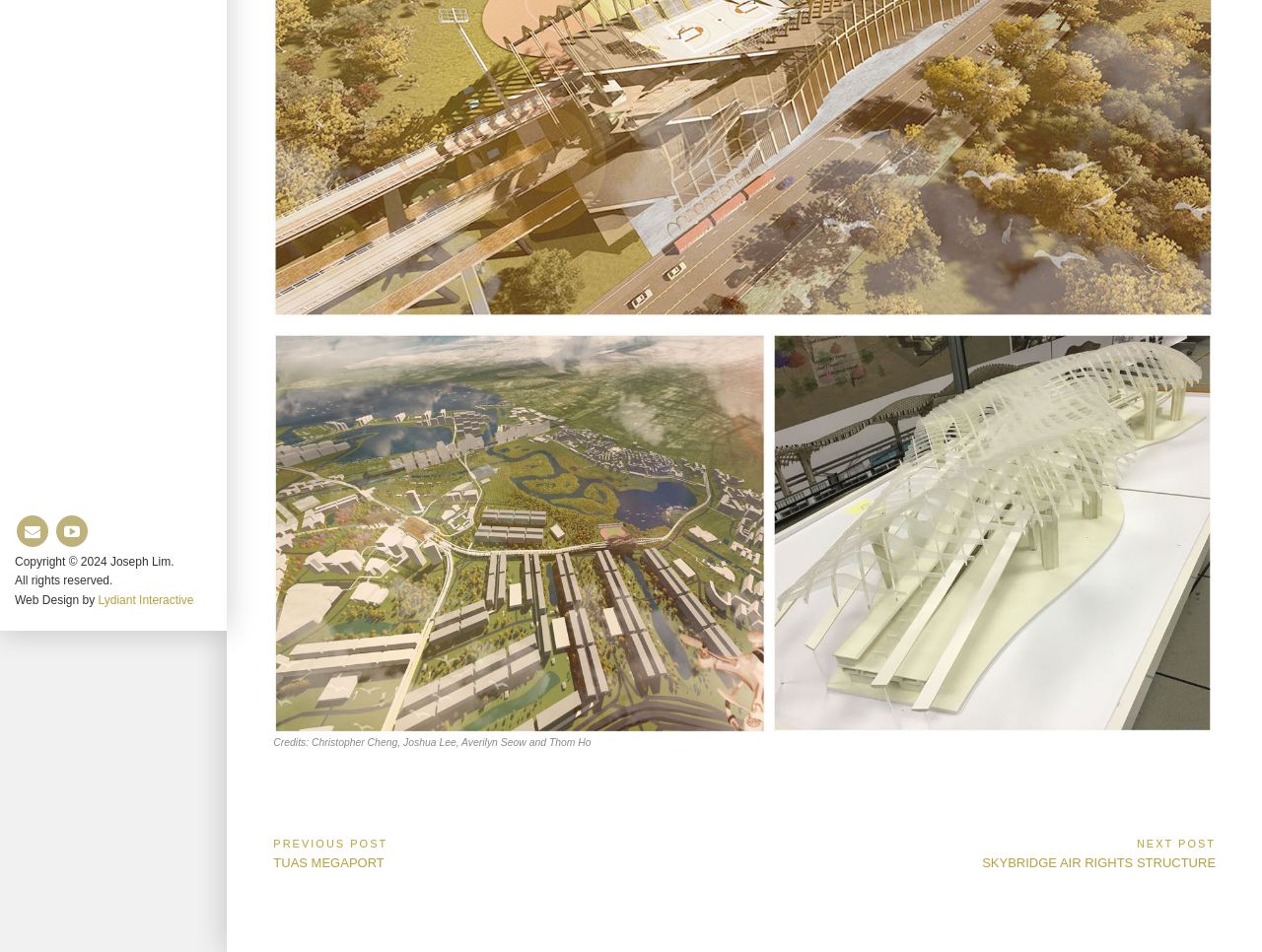Determine the bounding box of the UI component based on this description: "car-1 Email : info@limohire-sportcarhire.co.uk". The bounding box coordinates should be four float values between 0 and 1, i.e., [left, top, right, bottom].

None